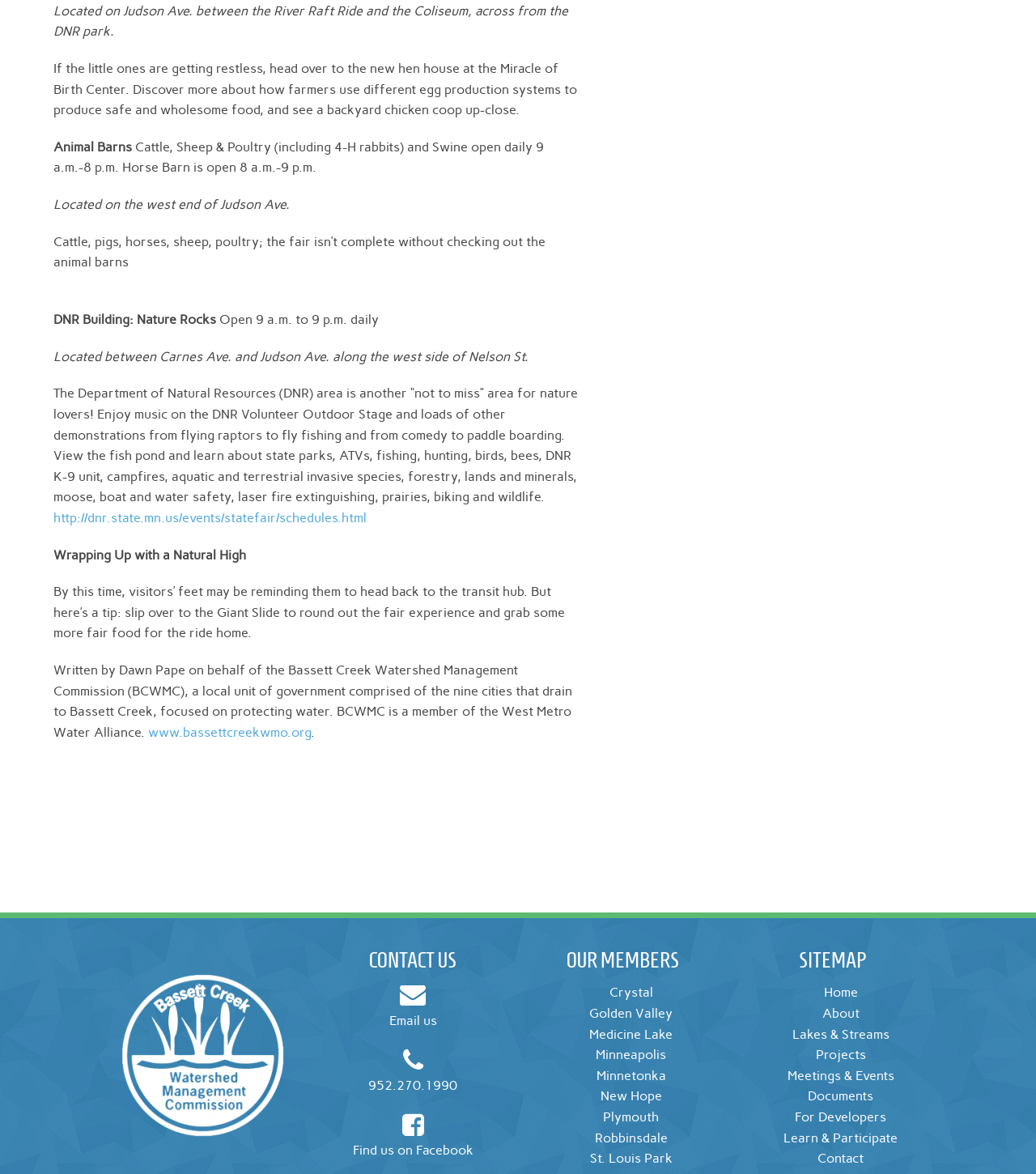What is the purpose of the Miracle of Birth Center?
Answer briefly with a single word or phrase based on the image.

To show egg production systems